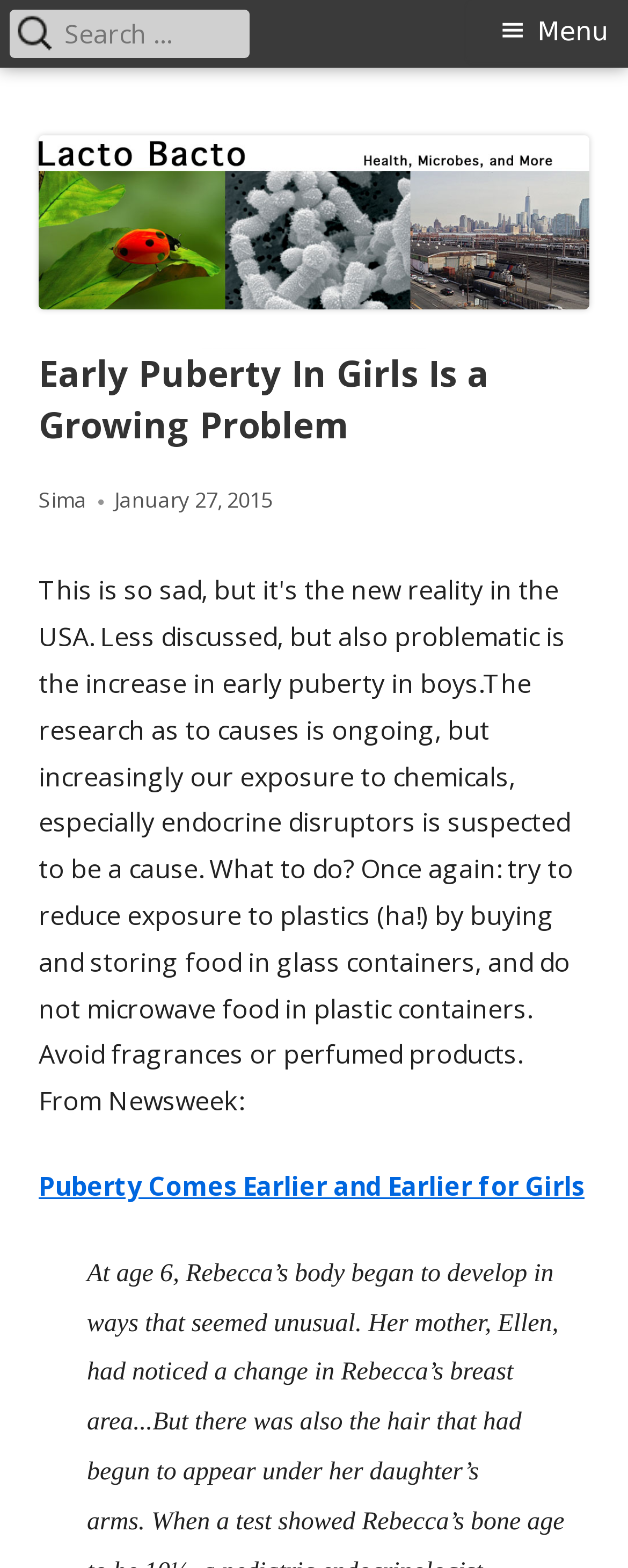Provide a thorough description of this webpage.

The webpage is about an article titled "Early Puberty In Girls Is a Growing Problem" from Lacto Bacto. At the top left, there is a link to Lacto Bacto, accompanied by a static text "Health, Microbes, and More". Below them, there is a navigation menu labeled "Primary Menu" that spans the entire width of the page. On the right side of the navigation menu, there is a button to expand or collapse the menu.

To the right of the navigation menu, there is a search box with a label "Search for:" and a button to submit the search query. Below the search box, there is an image related to Lacto Bacto.

The main content of the article is headed by a title "Early Puberty In Girls Is a Growing Problem" in a large font size. Below the title, there is information about the author, Sima, and the publication date, January 27, 2015. The article content is not explicitly described in the accessibility tree, but it likely follows the publication information.

At the bottom of the page, there is a link to another article titled "Puberty Comes Earlier and Earlier for Girls". Overall, the webpage has a simple layout with a focus on the article content and some navigation and search functionality.